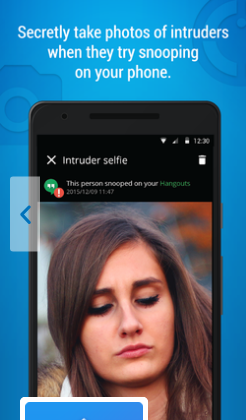What is the suspected intruder's hair color?
From the screenshot, provide a brief answer in one word or phrase.

Brown